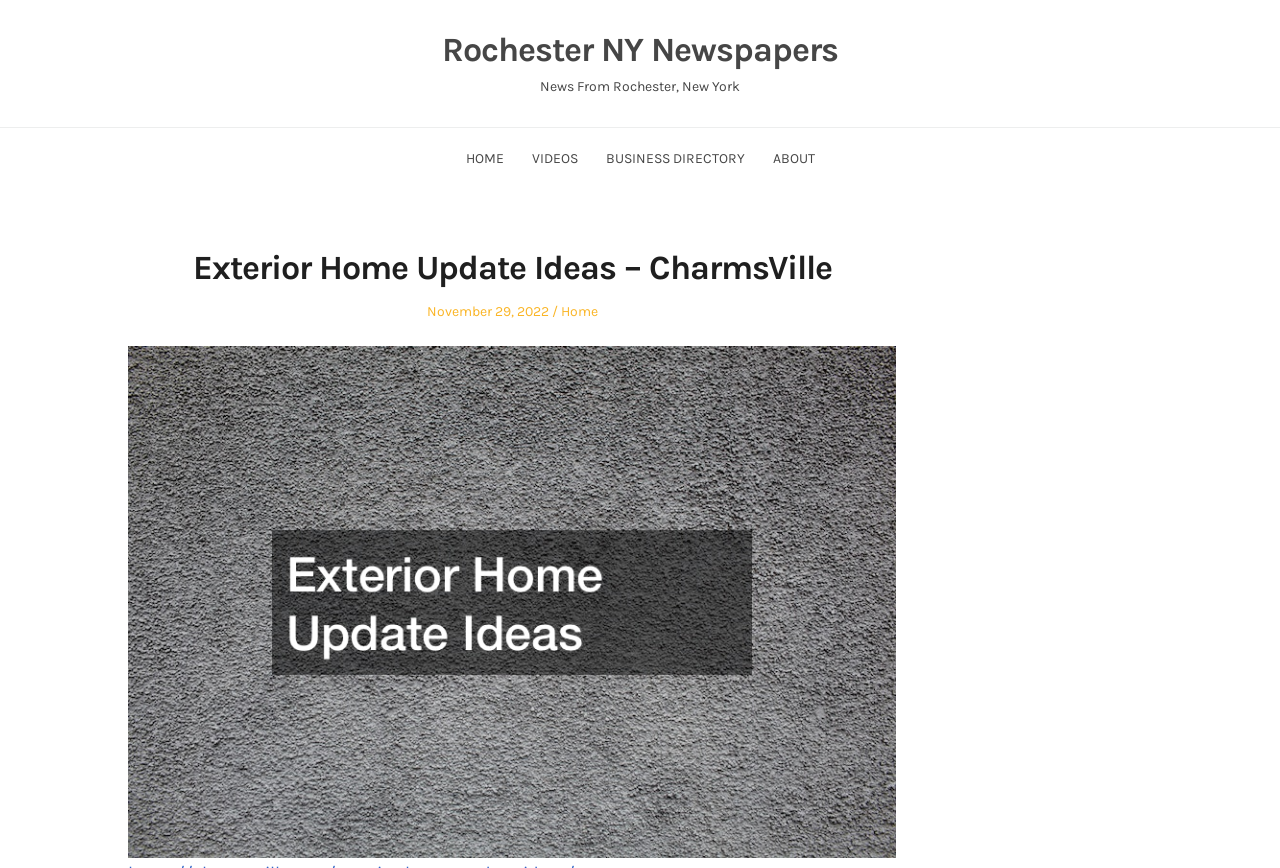Determine the bounding box coordinates for the element that should be clicked to follow this instruction: "read about charmsville". The coordinates should be given as four float numbers between 0 and 1, in the format [left, top, right, bottom].

[0.604, 0.173, 0.636, 0.192]